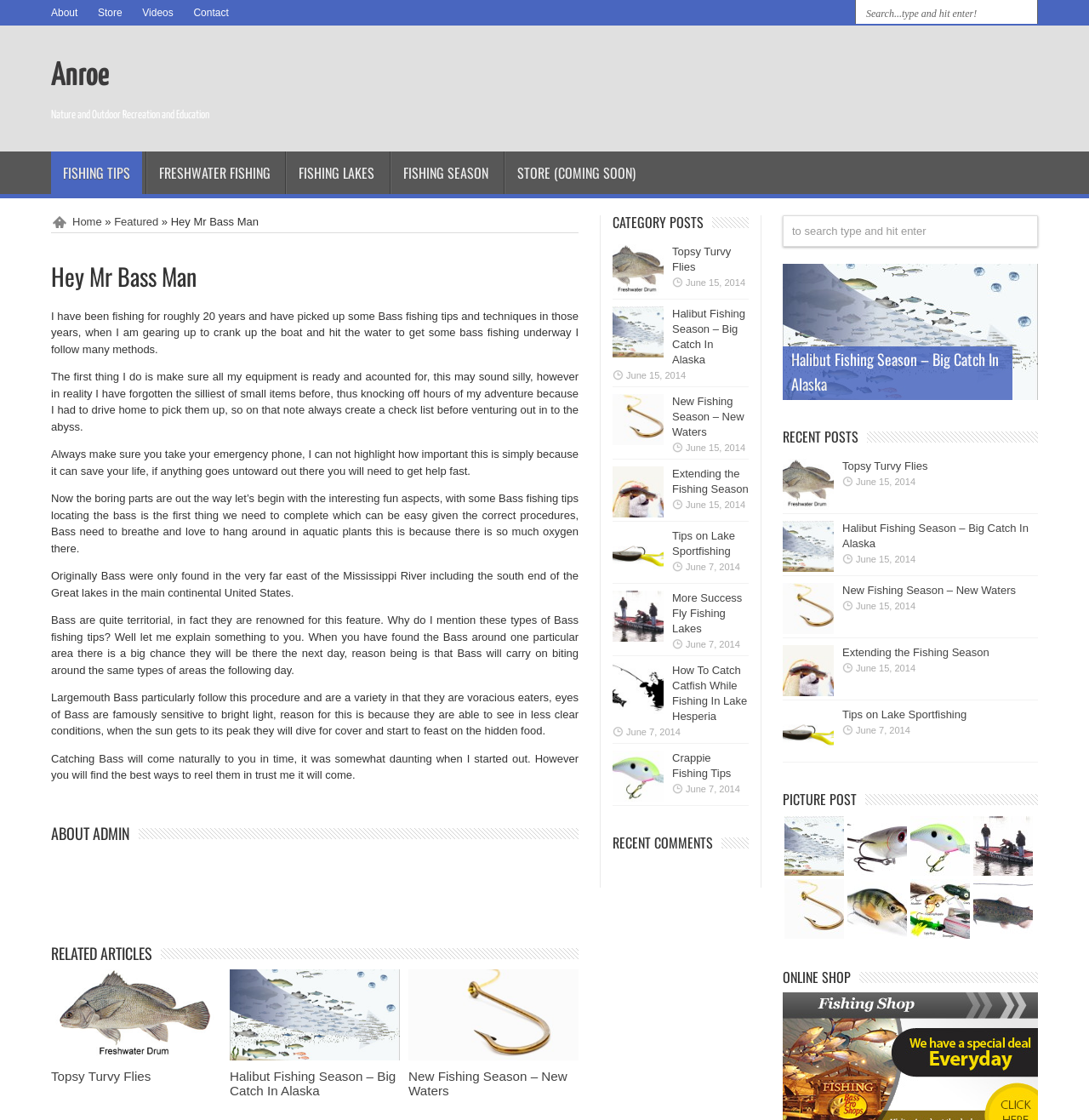Extract the bounding box of the UI element described as: "Videos".

[0.131, 0.0, 0.159, 0.023]